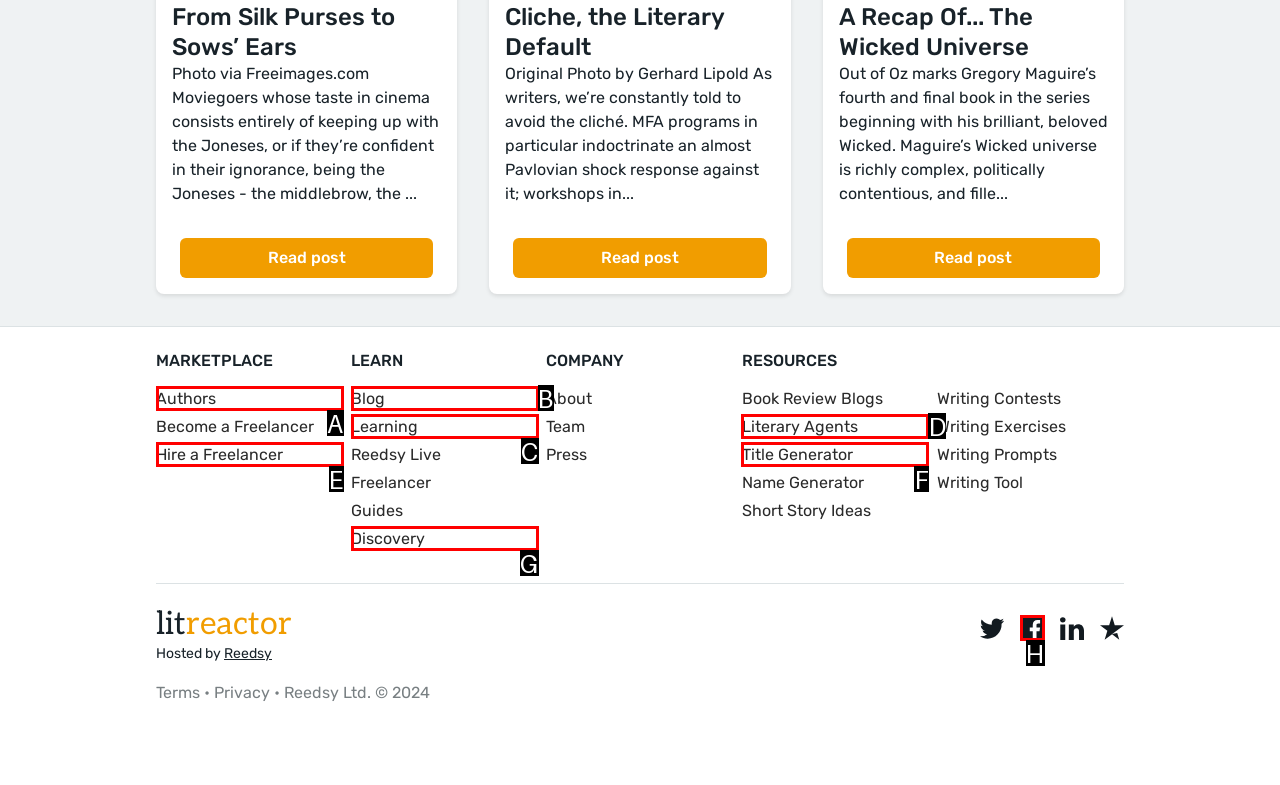For the given instruction: Click on the 'Authors' link, determine which boxed UI element should be clicked. Answer with the letter of the corresponding option directly.

A